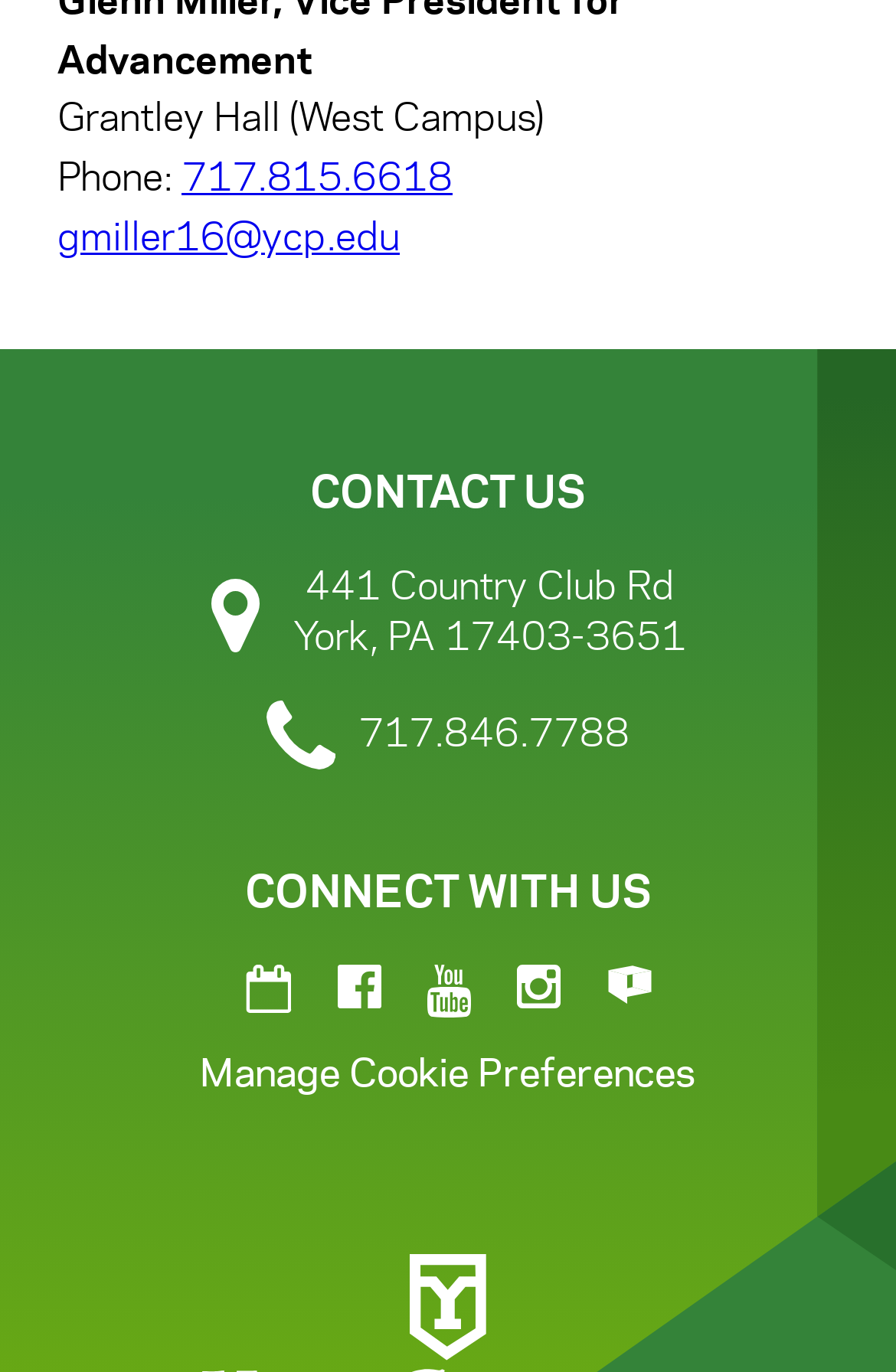Please determine the bounding box coordinates for the element with the description: "VEX IQ Challenge".

None